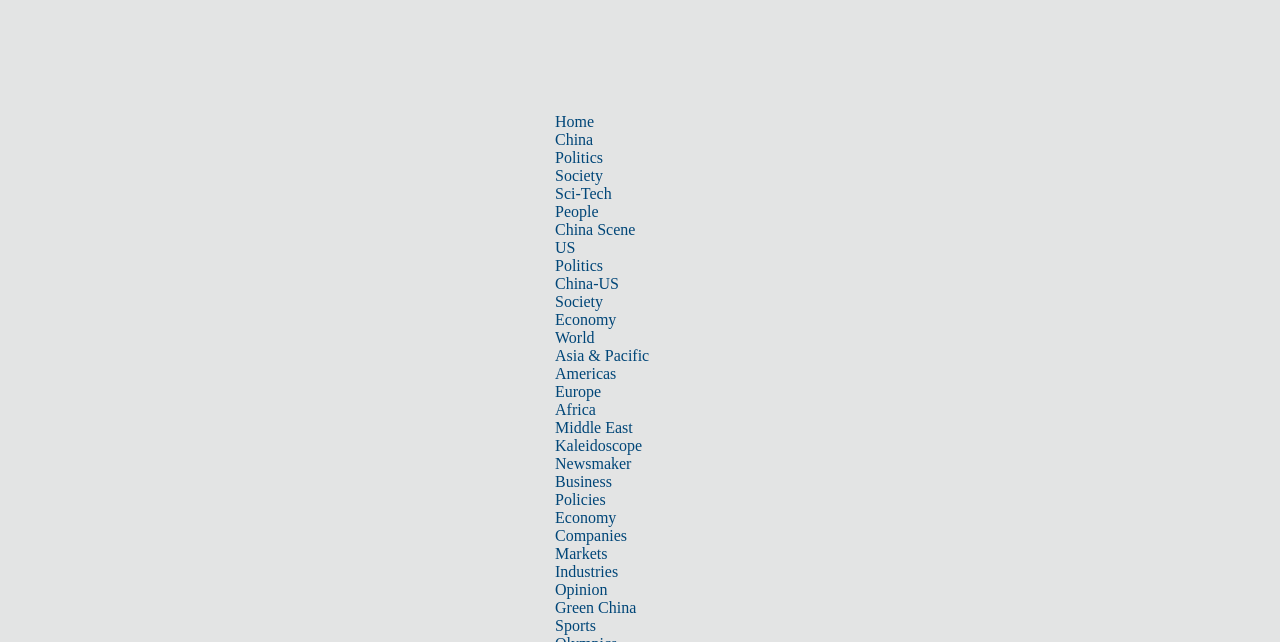How many category links are listed on the top of the webpage?
Based on the image, provide a one-word or brief-phrase response.

20